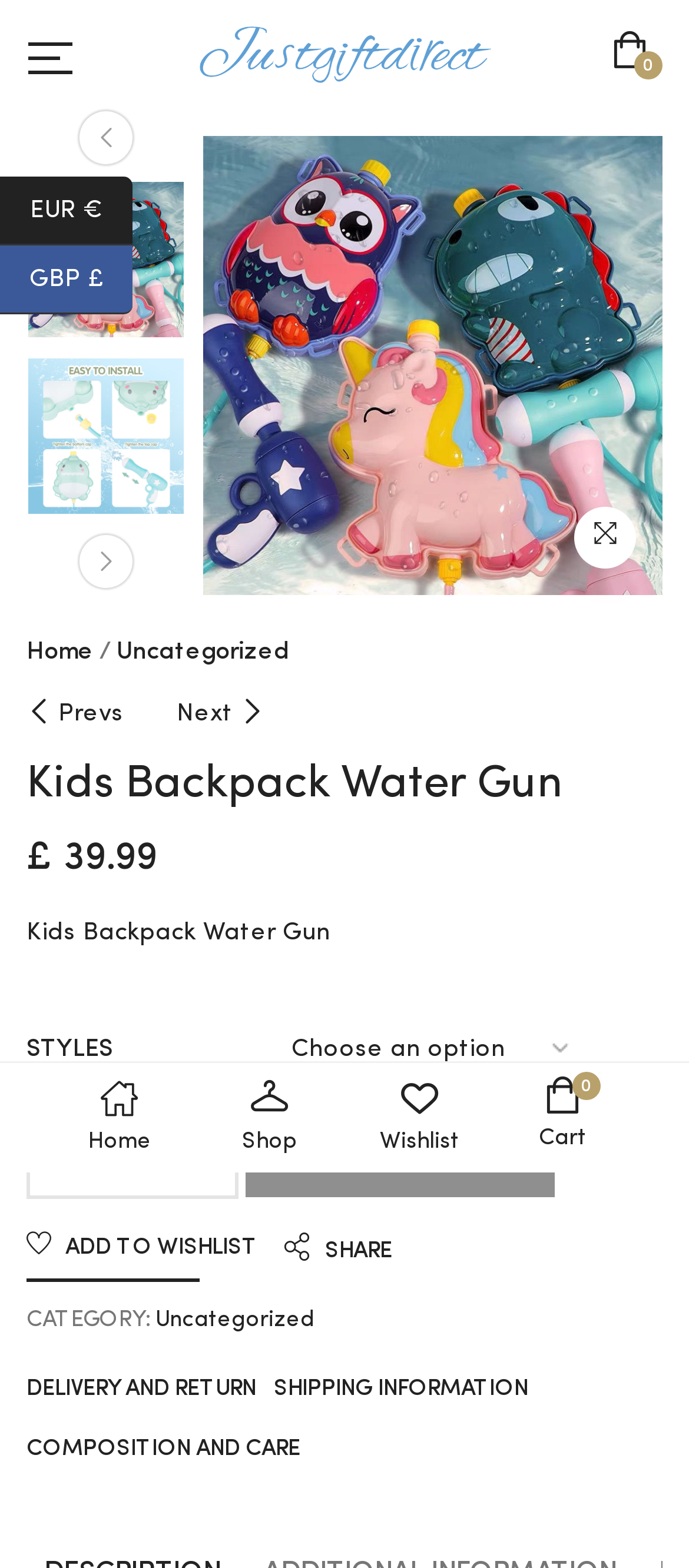Please predict the bounding box coordinates of the element's region where a click is necessary to complete the following instruction: "View shipping information". The coordinates should be represented by four float numbers between 0 and 1, i.e., [left, top, right, bottom].

[0.397, 0.874, 0.767, 0.899]